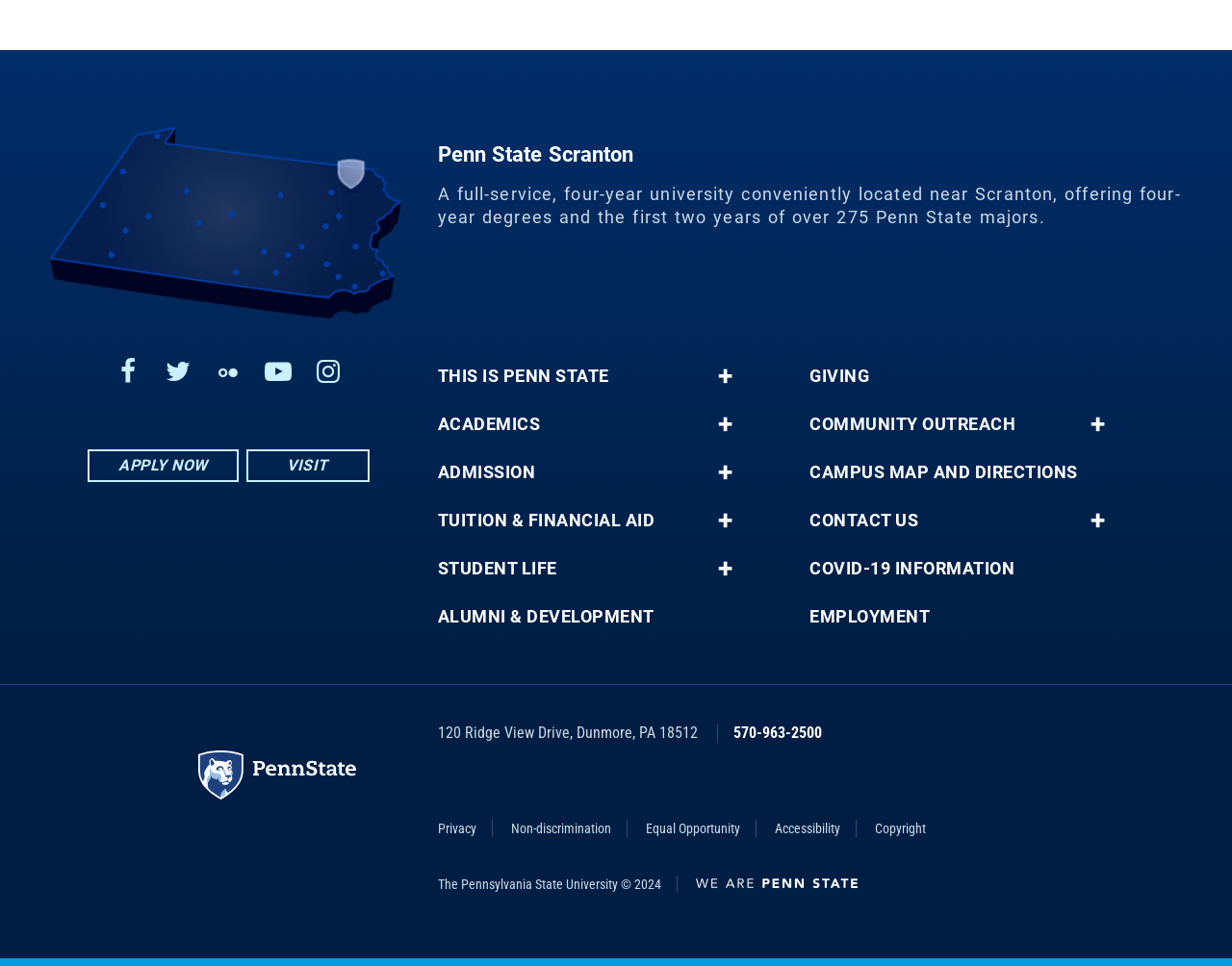Determine the bounding box coordinates of the clickable element to achieve the following action: 'Apply to Penn State now'. Provide the coordinates as four float values between 0 and 1, formatted as [left, top, right, bottom].

[0.071, 0.465, 0.193, 0.499]